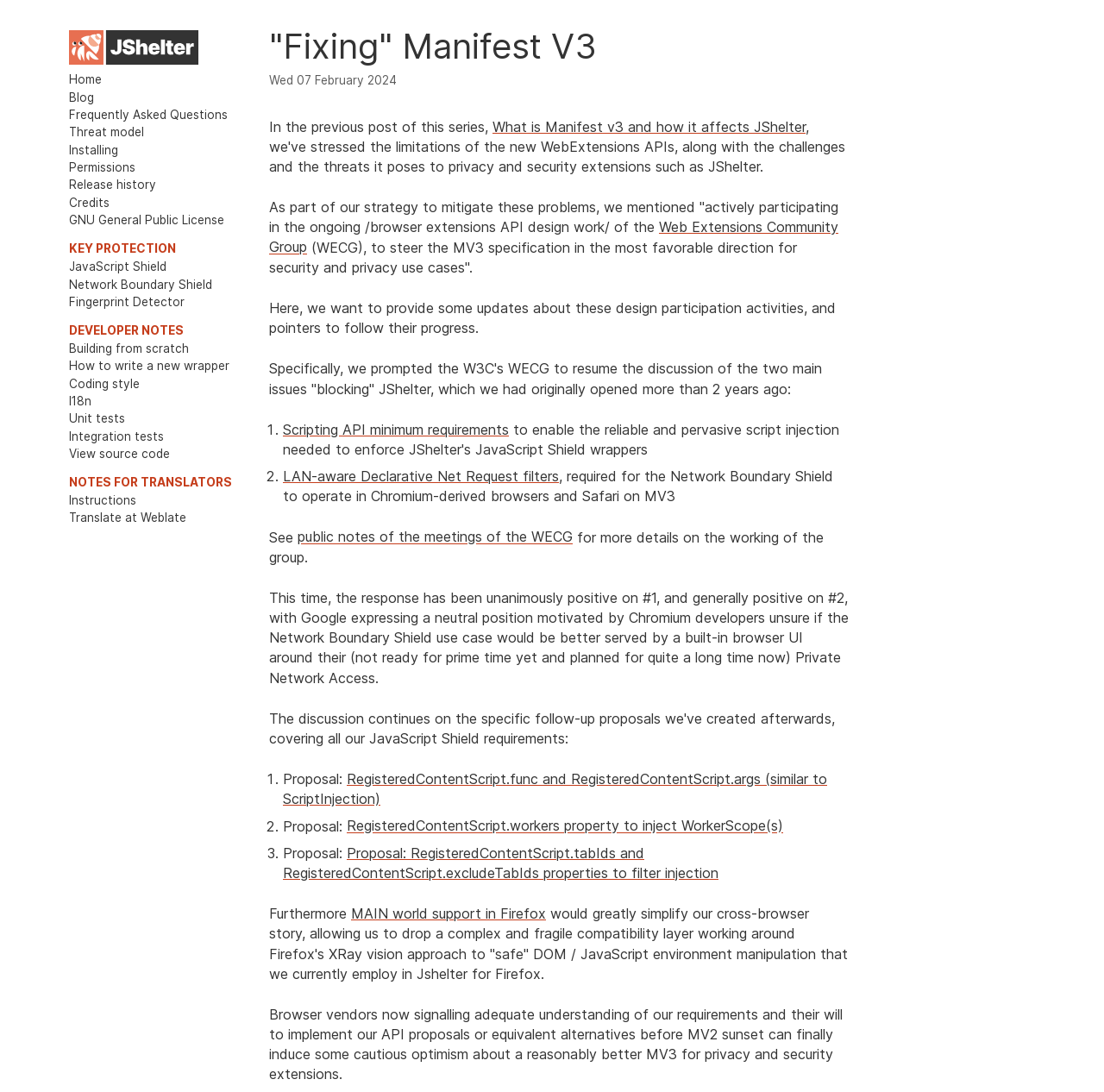Given the element description: "Translate at Weblate", predict the bounding box coordinates of this UI element. The coordinates must be four float numbers between 0 and 1, given as [left, top, right, bottom].

[0.062, 0.467, 0.219, 0.483]